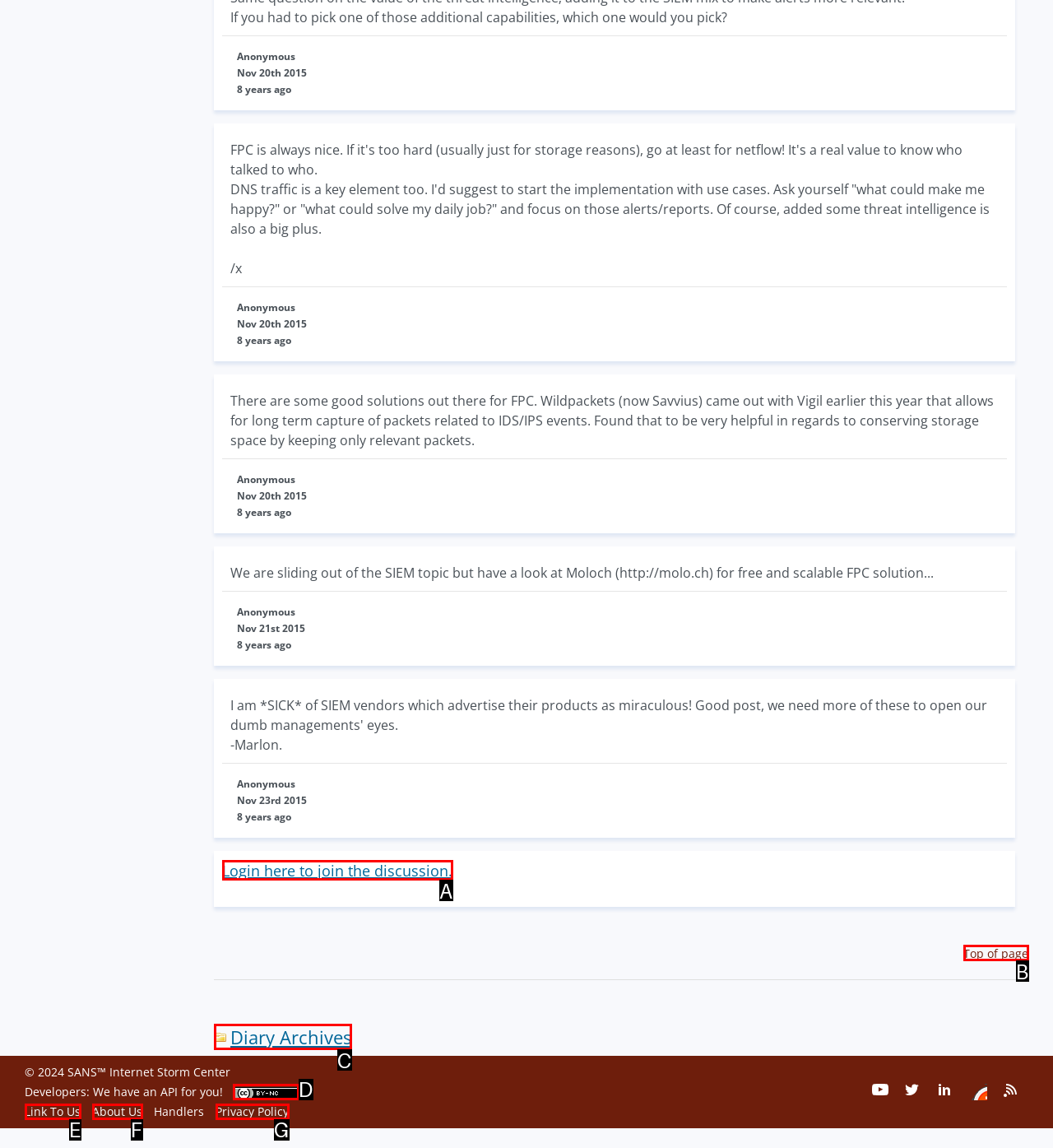From the options provided, determine which HTML element best fits the description: Link To Us. Answer with the correct letter.

E